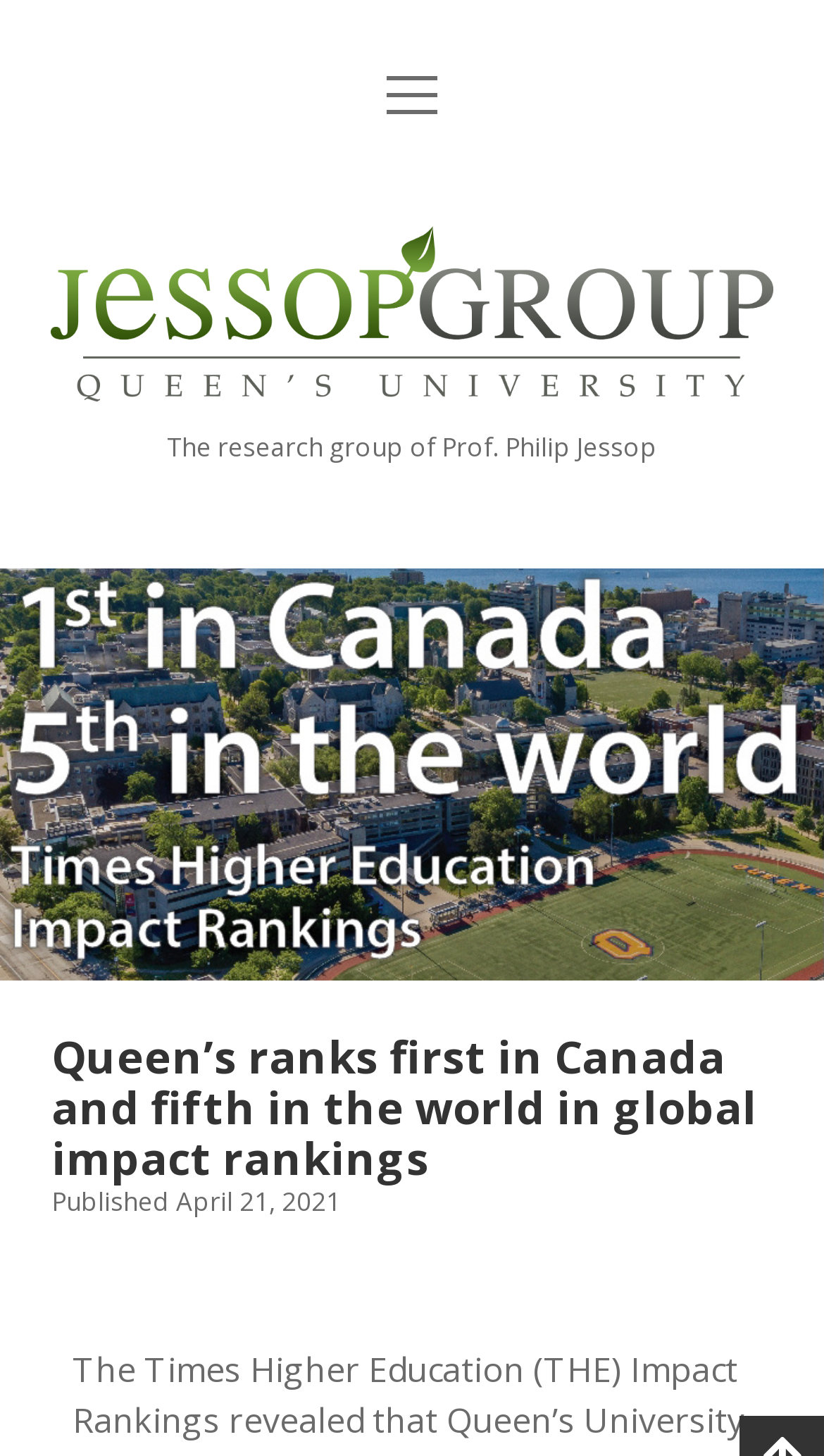Determine the bounding box coordinates of the element's region needed to click to follow the instruction: "Visit the Current Research page". Provide these coordinates as four float numbers between 0 and 1, formatted as [left, top, right, bottom].

[0.331, 0.263, 0.669, 0.295]